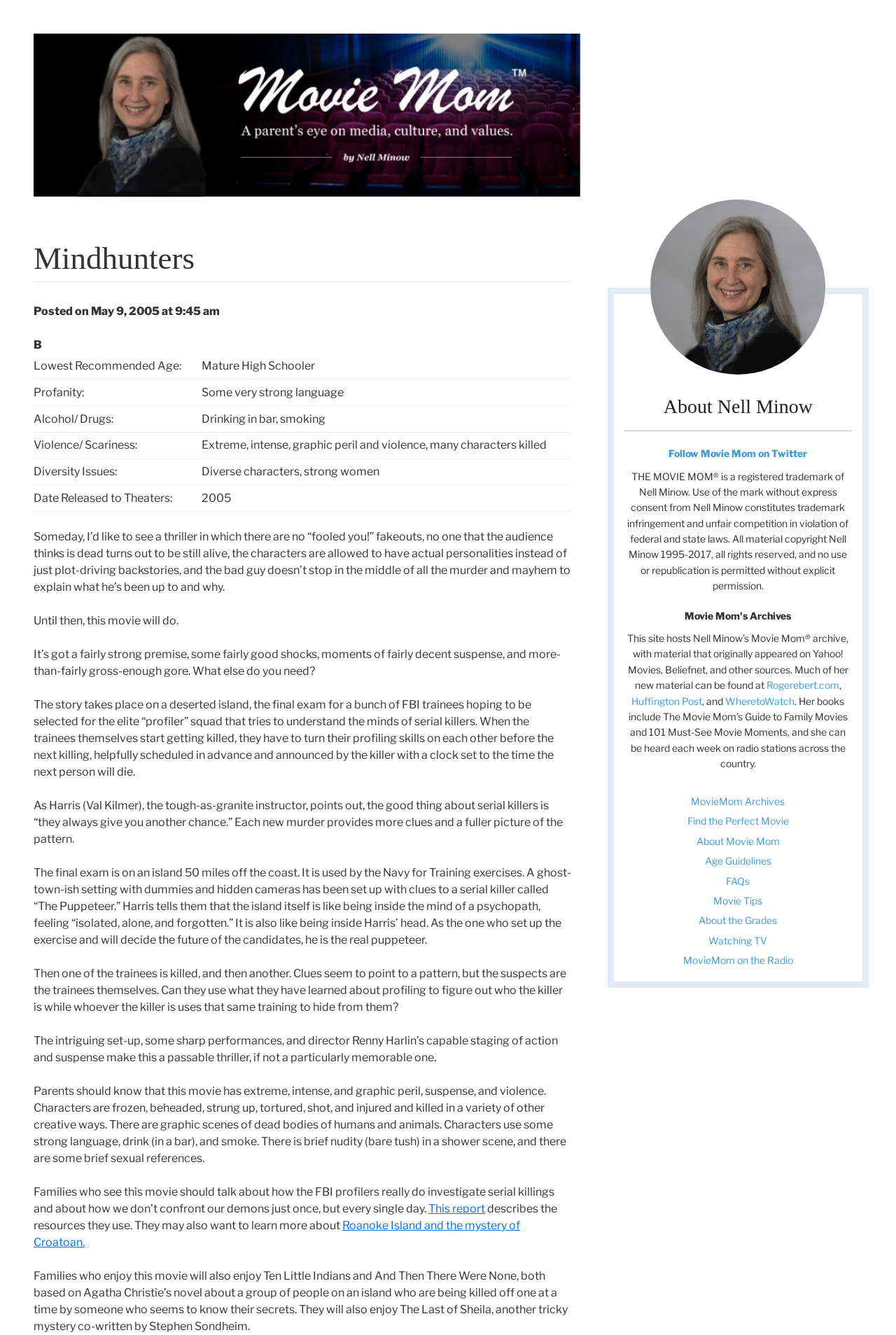Illustrate the webpage thoroughly, mentioning all important details.

This webpage is a movie review page, specifically for the movie "Mindhunters". At the top, there is a link to "Movie Mom" and an image with the same name. Below that, there is a heading with the title "Mindhunters" and a static text stating "Posted on May 9, 2005, at 9:45 am". 

To the right of the heading, there is a table with several rows, each containing information about the movie, such as the recommended age, profanity, alcohol/drug use, violence, and diversity issues. 

Below the table, there are several paragraphs of static text, which appear to be the movie review written by the "Movie Mom". The review discusses the plot of the movie, the performances, and the direction. It also provides guidance for parents about the content of the movie.

On the right-hand side of the page, there is a complementary section labeled "Blog Sidebar". This section contains an image, a heading "About Nell Minow", and several links to other websites and articles, including the author's Twitter page, archives, and other publications. There are also several static texts providing information about the author, her work, and her trademark.